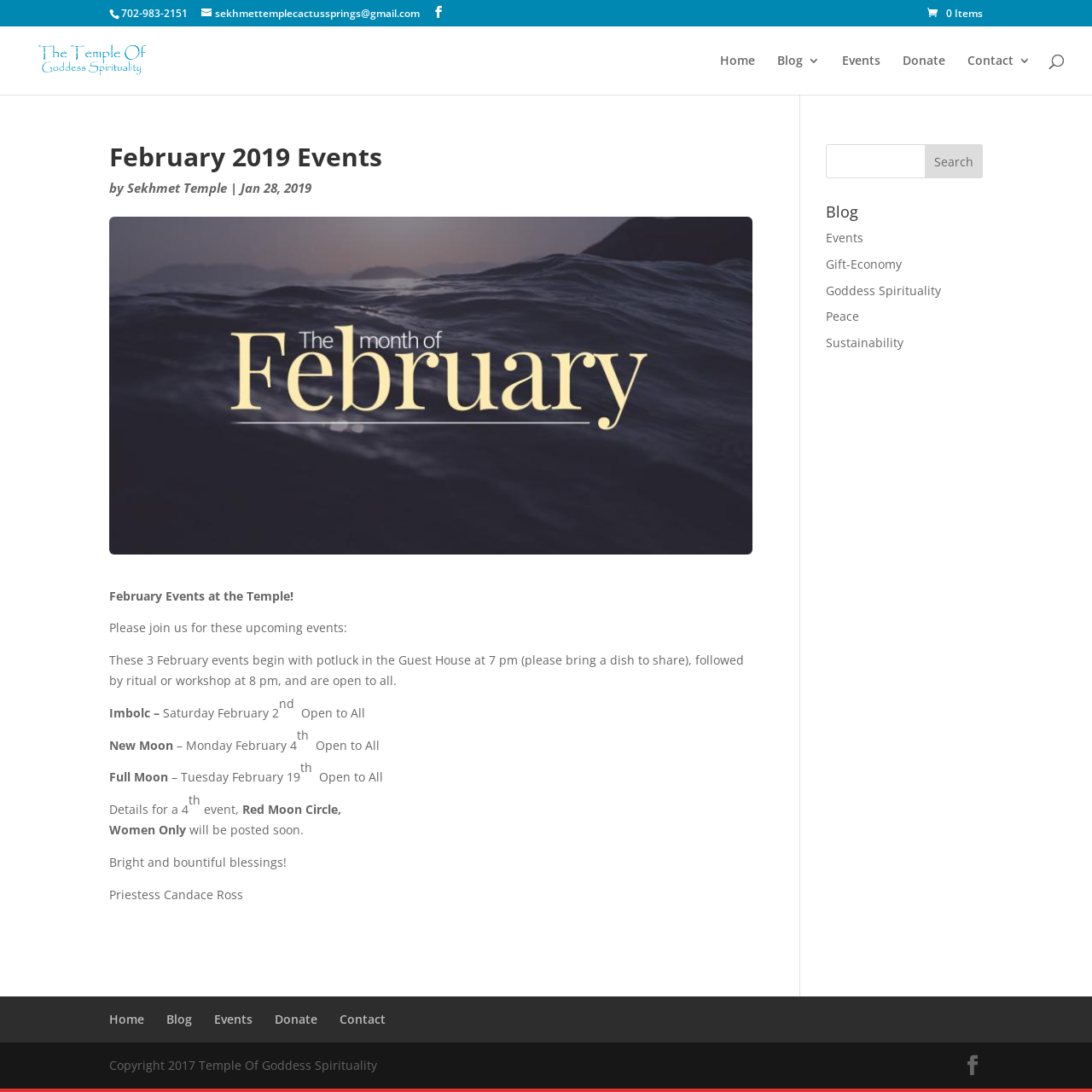Identify the headline of the webpage and generate its text content.

February 2019 Events